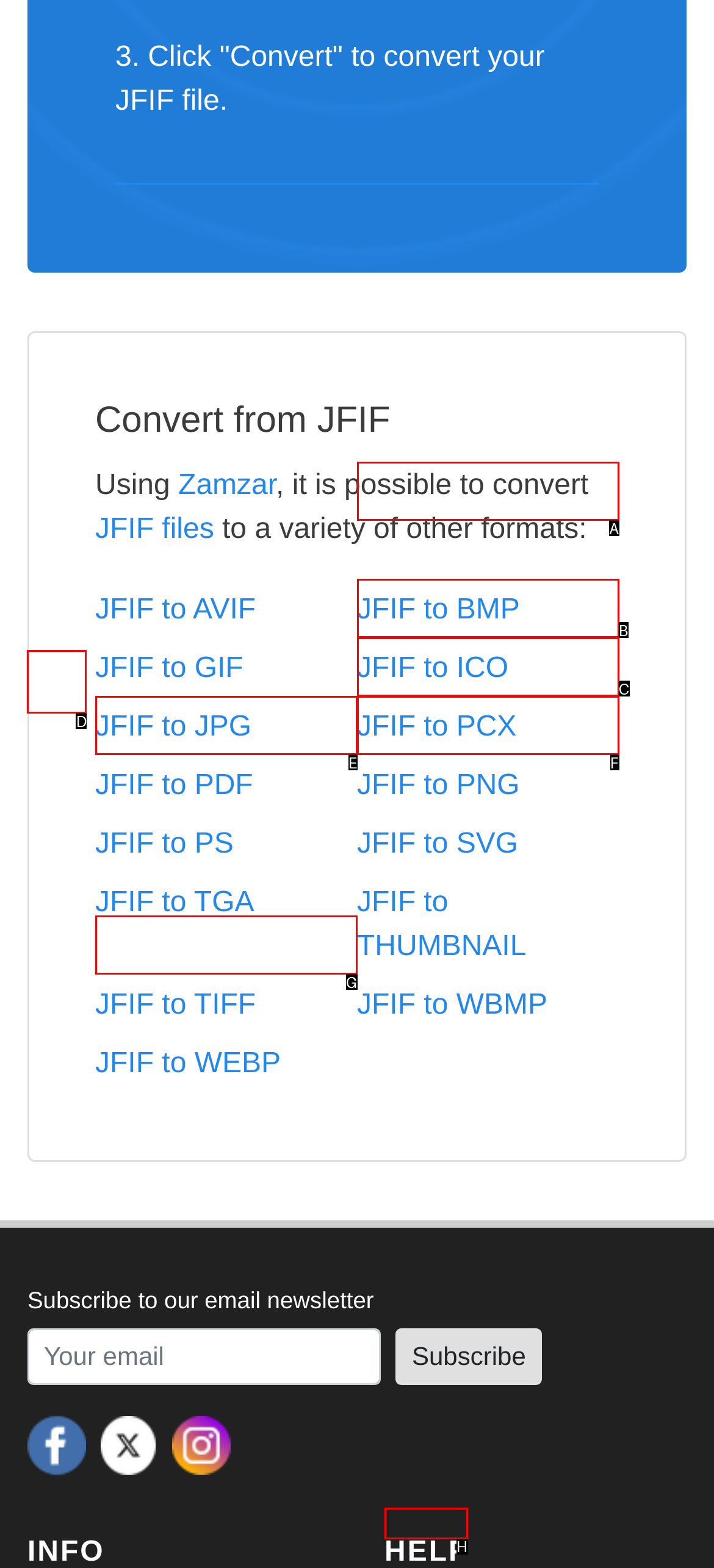Select the HTML element that should be clicked to accomplish the task: Follow on Facebook Reply with the corresponding letter of the option.

D